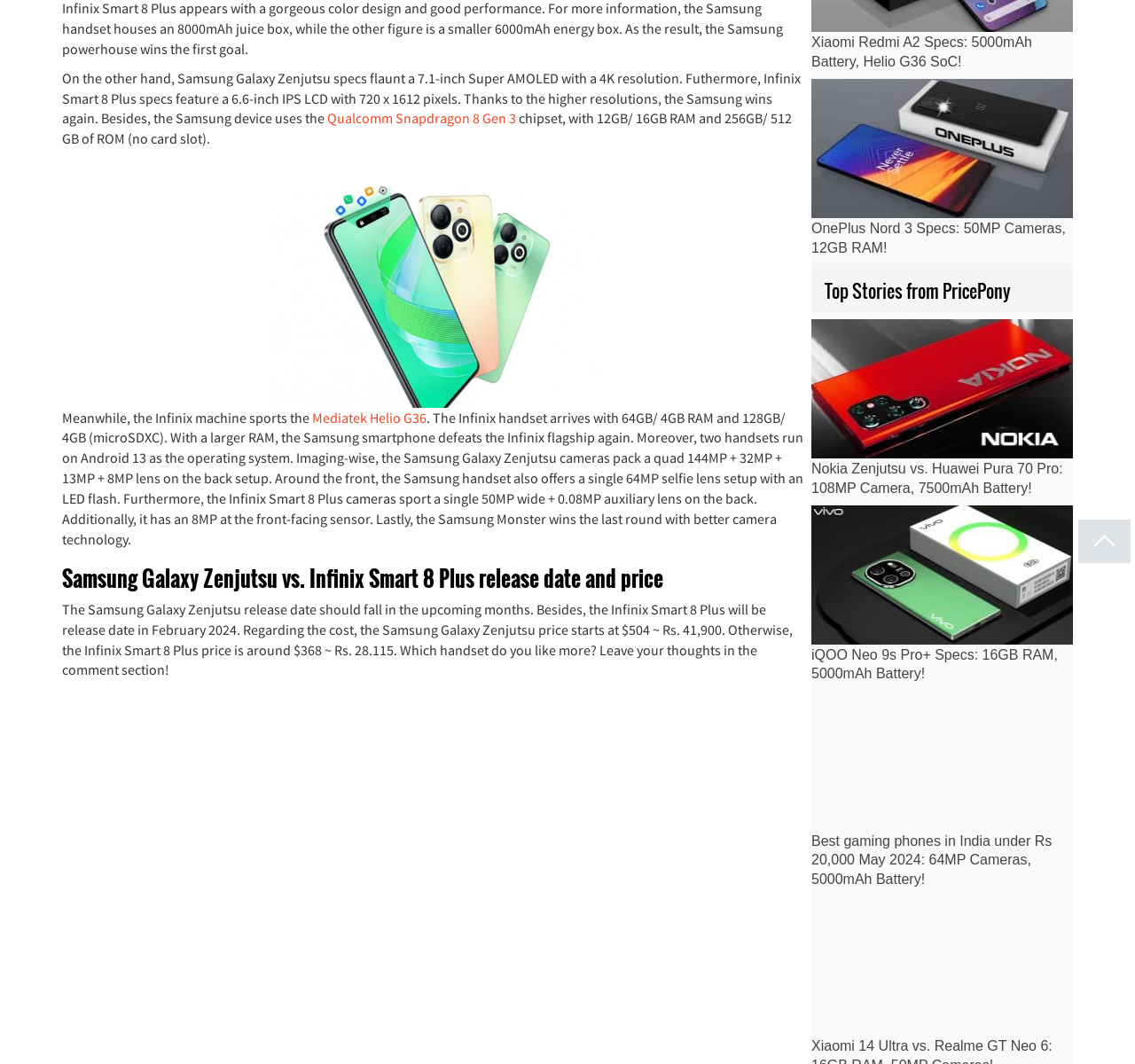Using the format (top-left x, top-left y, bottom-right x, bottom-right y), provide the bounding box coordinates for the described UI element. All values should be floating point numbers between 0 and 1: parent_node: NEWS title="Scroll to top"

[0.95, 0.488, 0.996, 0.529]